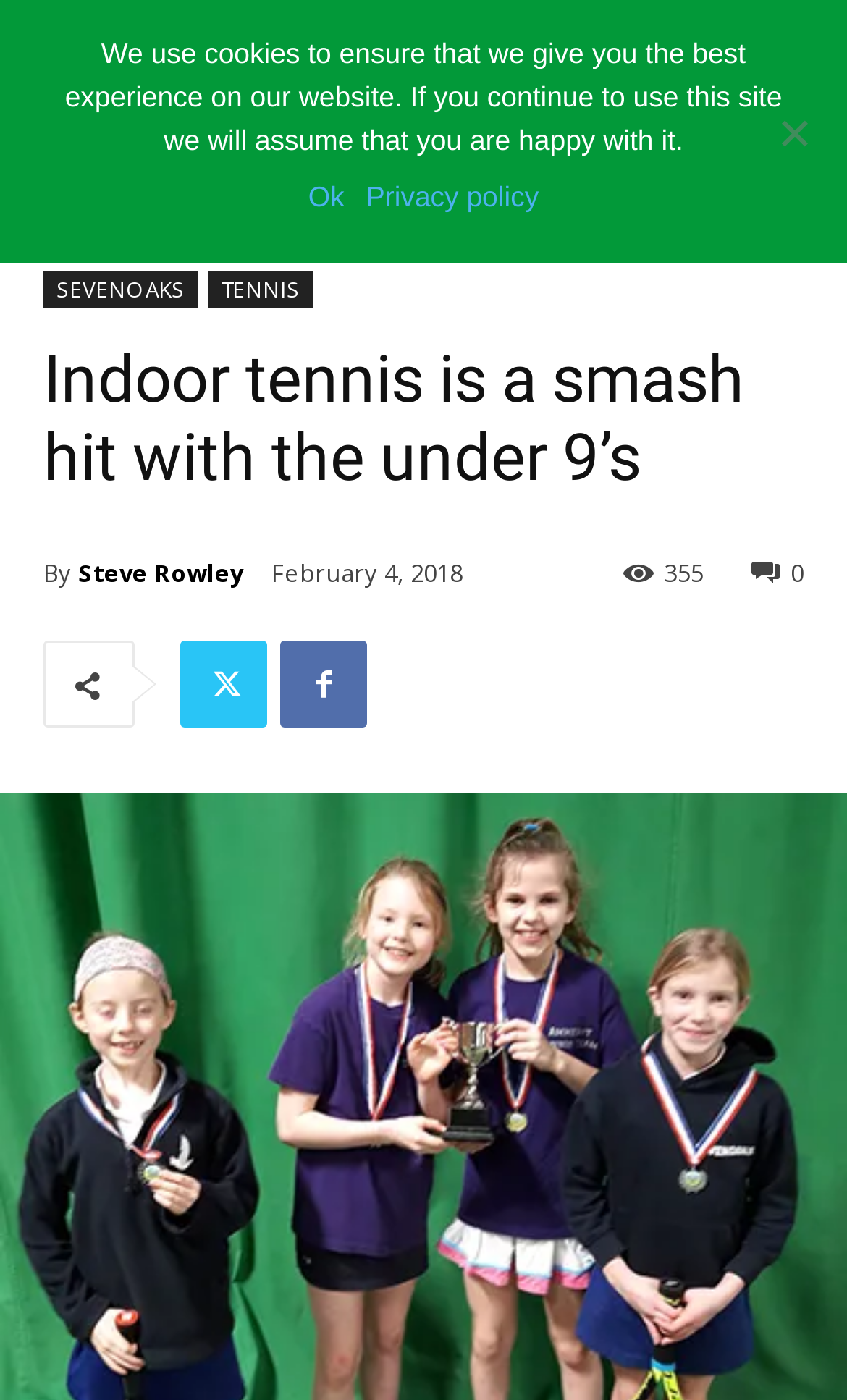Produce an elaborate caption capturing the essence of the webpage.

The webpage is about local sports news, specifically an article about an annual tennis tournament for under 9's held at the Sennocke Centre in Sevenoaks School. 

At the top of the page, there is a large image taking up most of the width, with a few navigation links to the left, including "Home", "REGIONAL", and "SEVENOAKS". 

Below the image, there is a heading that reads "Indoor tennis is a smash hit with the under 9’s" and a subheading with the same text. To the right of the subheading, there are two more links, "SEVENOAKS" and "TENNIS". 

The article begins with a byline "By Steve Rowley" and a timestamp "February 4, 2018". There is a social media sharing button to the right of the timestamp. 

The article text is not provided in the accessibility tree, but it likely describes the tennis tournament, given the meta description. 

At the bottom of the page, there are three more social media sharing buttons. 

A cookie notice dialog is displayed at the top of the page, with a message about the website's use of cookies and options to "Ok" or view the "Privacy policy".